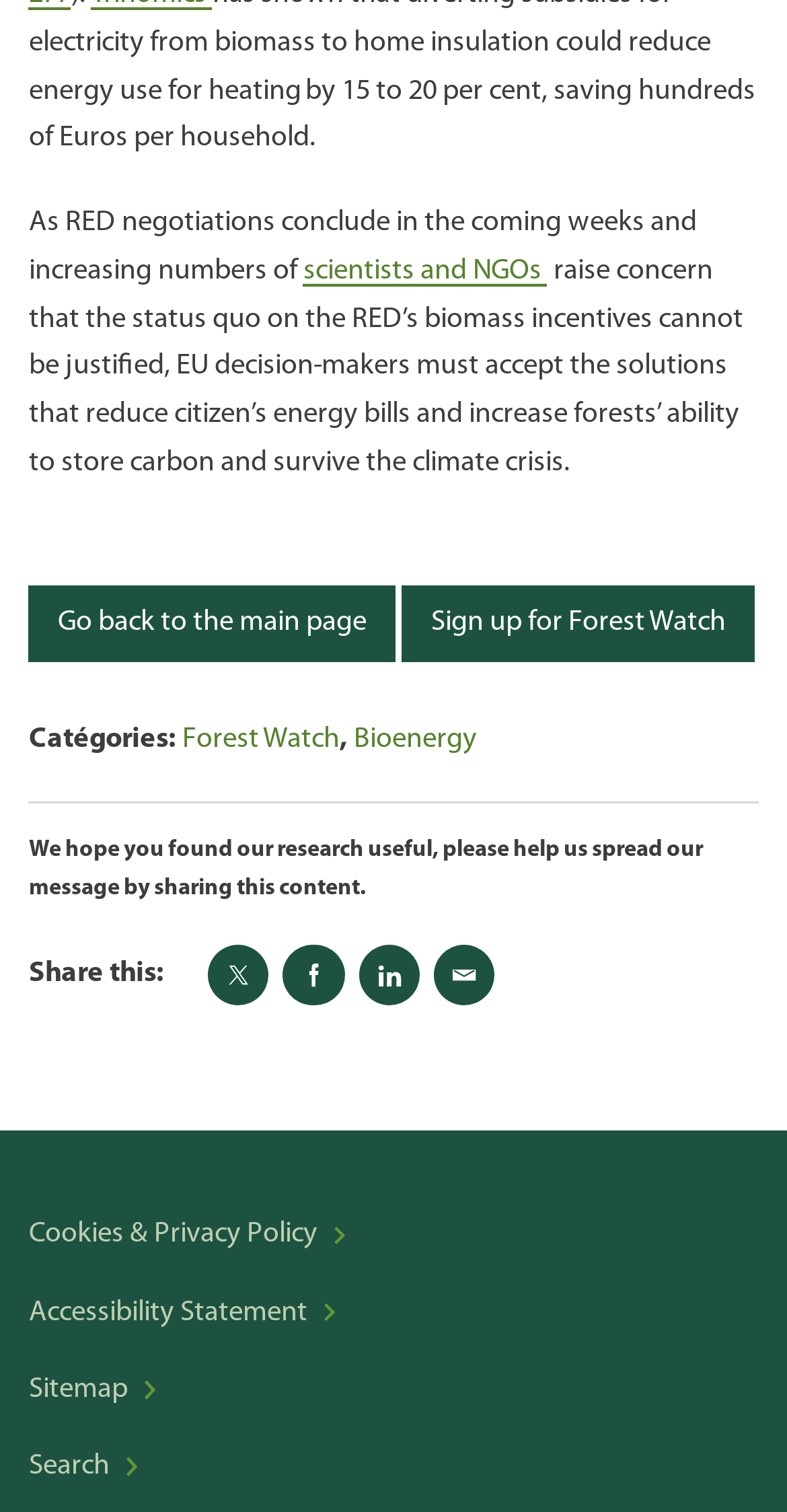Based on the provided description, "Sign up for Forest Watch", find the bounding box of the corresponding UI element in the screenshot.

[0.511, 0.387, 0.959, 0.438]